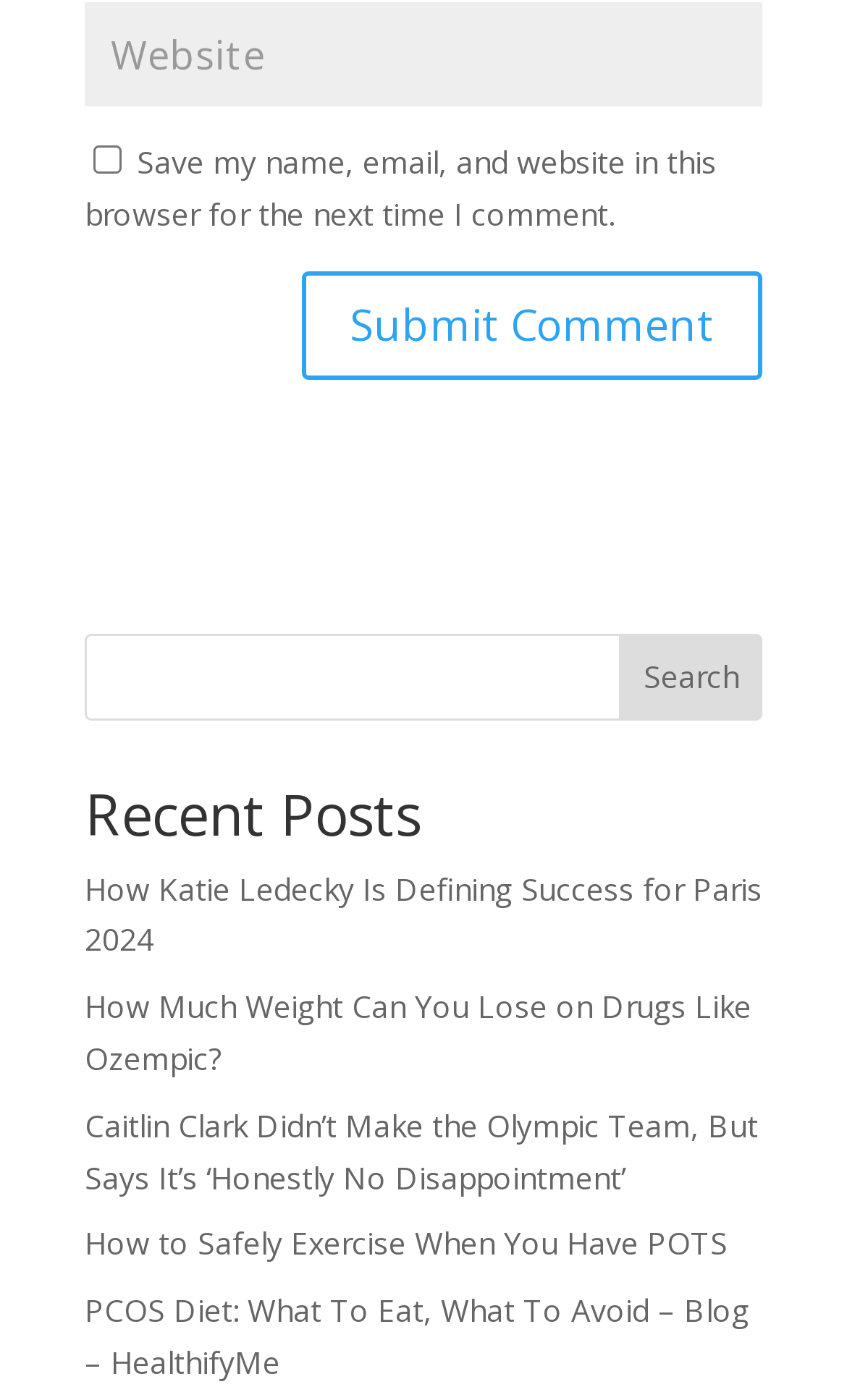Determine the bounding box coordinates of the area to click in order to meet this instruction: "Enter website".

[0.1, 0.002, 0.9, 0.076]